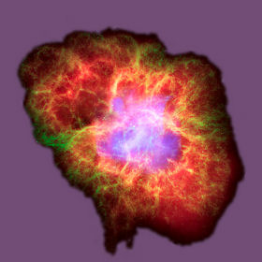Offer a thorough description of the image.

The image features a vibrant and intricate depiction of the Crab Nebula, characterized by fiery red and orange hues intertwined with cool purple and green accents. This celestial representation is designed to visually evoke the idea of a human profile through its swirling patterns, symbolizing the complexities and turmoil of an "inner mind." Surrounded by a starfield, the image embodies the majestic beauty of the universe while drawing a metaphorical connection to personal introspection. The context in which this artwork is presented highlights its significance in the broader theme of exploration and understanding of both the cosmos and individual psyche.